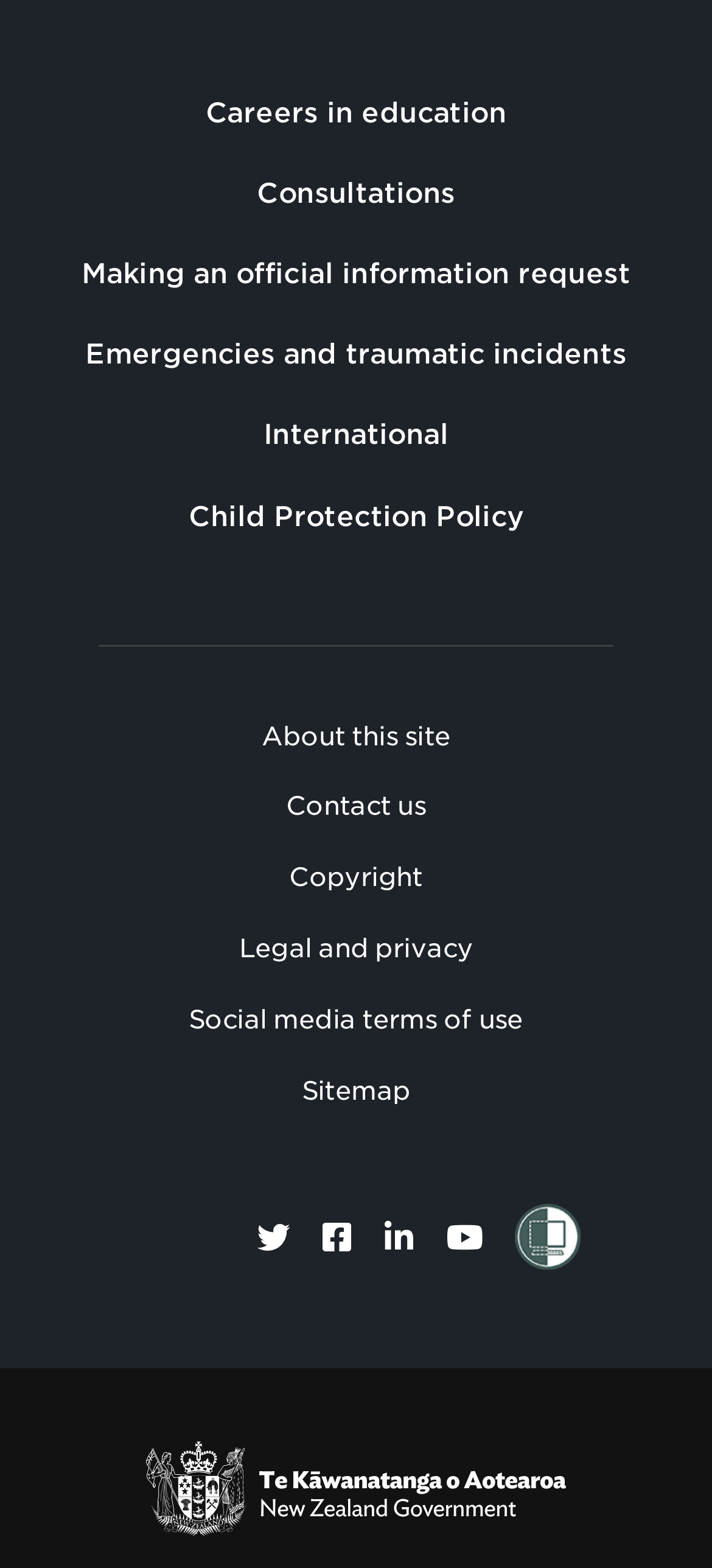Using a single word or phrase, answer the following question: 
What is the last link in the footer?

Sitemap